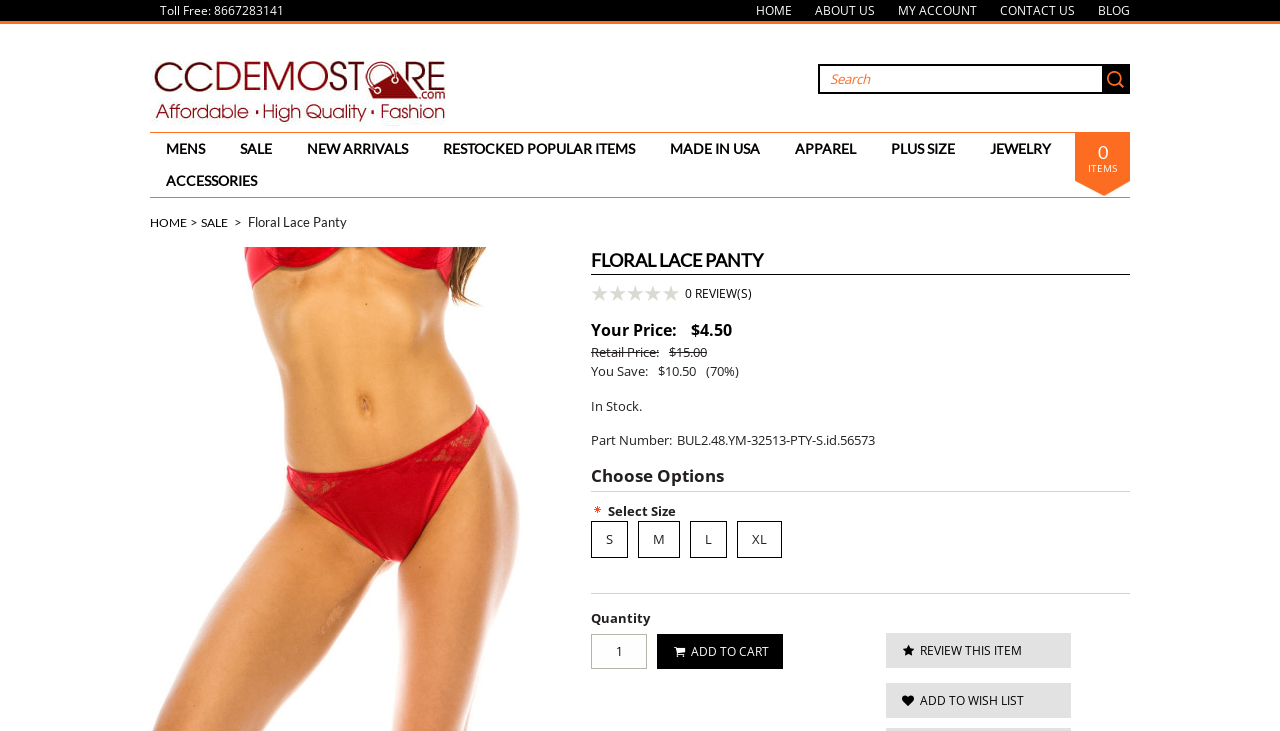What is the purpose of the 'ADD TO CART' button?
Refer to the image and offer an in-depth and detailed answer to the question.

The purpose of the 'ADD TO CART' button is obtained from its label and location on the webpage. The button is located near the product details and has a label ' ADD TO CART', indicating that it is used to add the product to the cart.